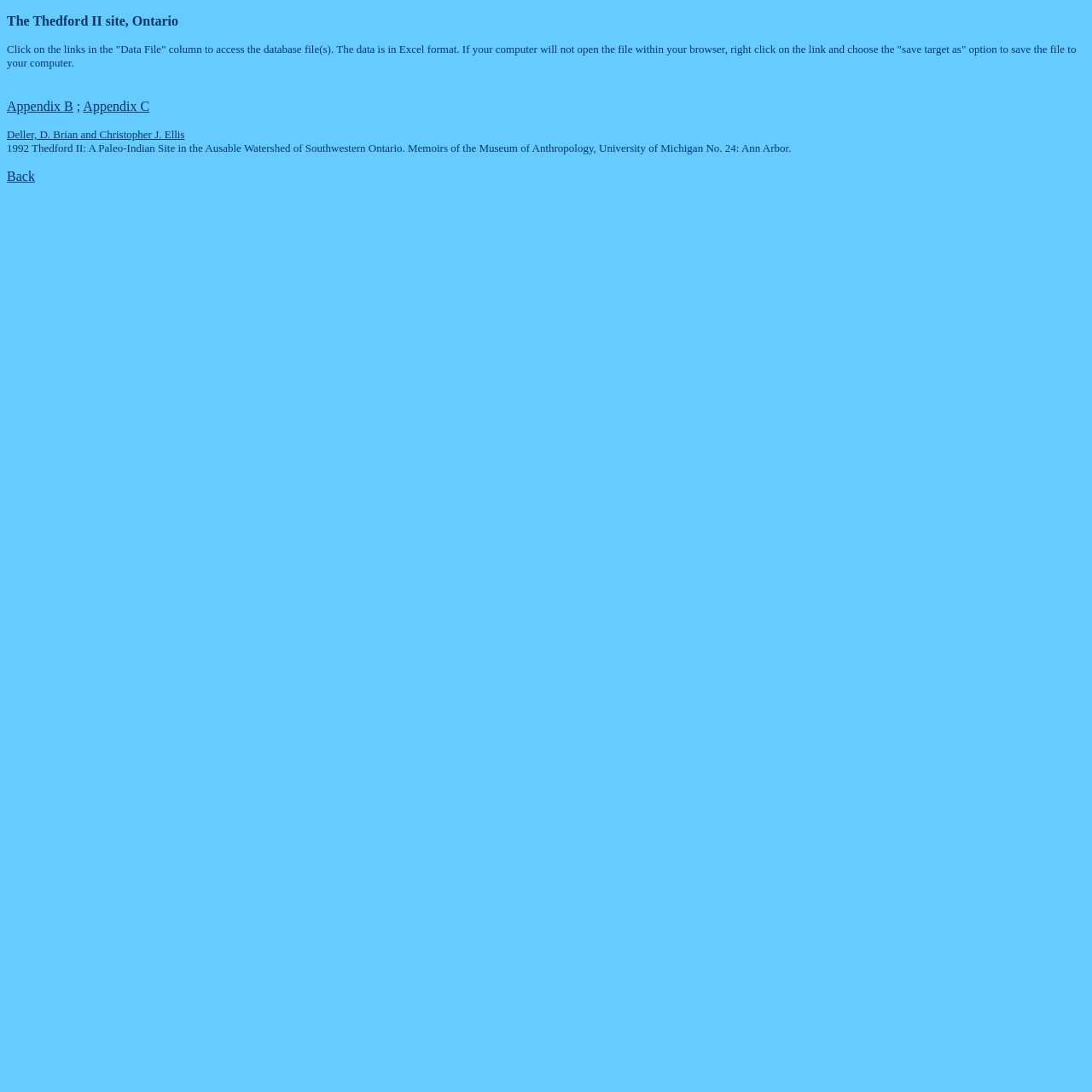Extract the bounding box of the UI element described as: "Appendix B".

[0.006, 0.091, 0.067, 0.104]